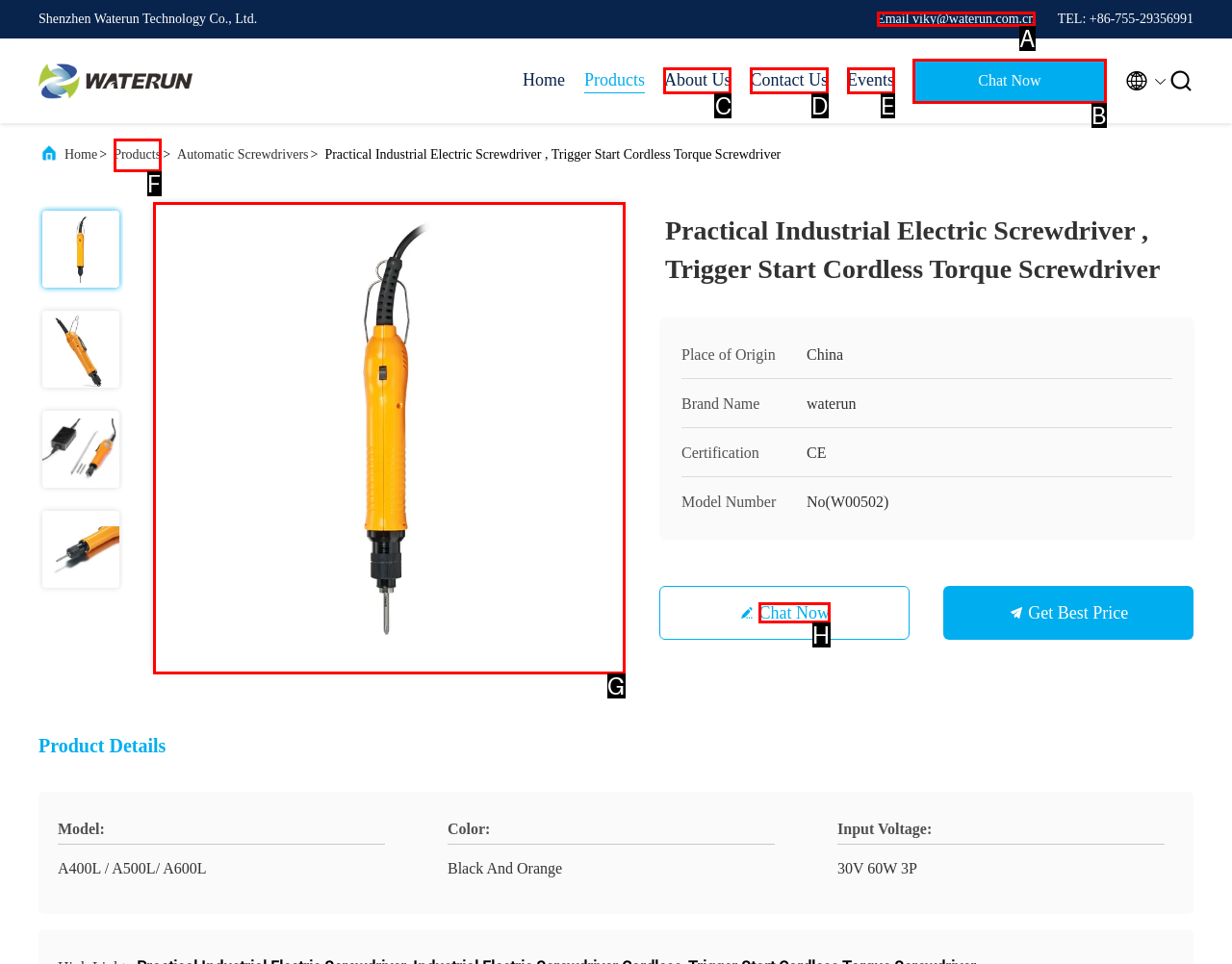Choose the letter of the option you need to click to Chat with the supplier. Answer with the letter only.

B